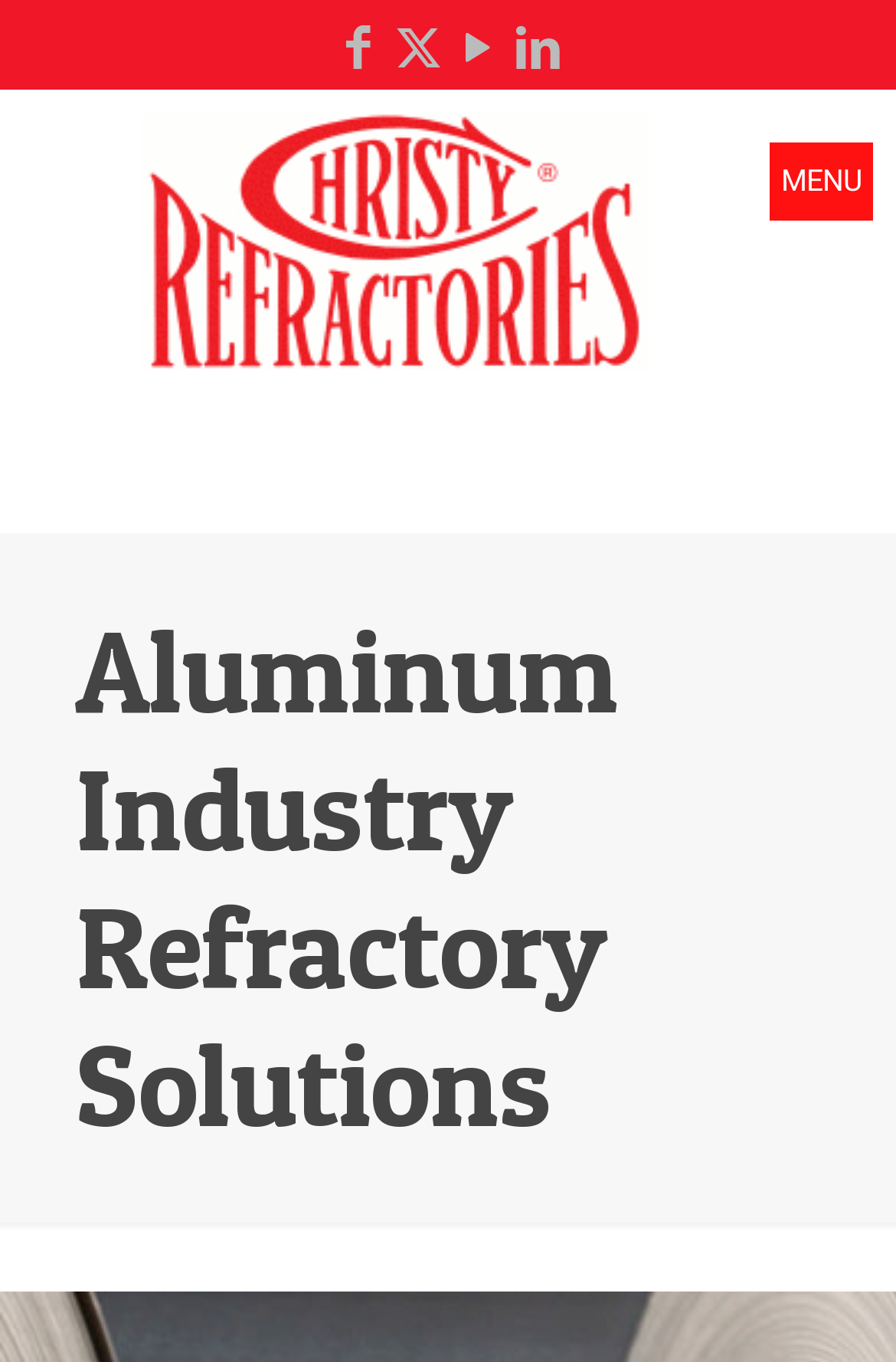What is the logo of the company?
We need a detailed and meticulous answer to the question.

I found the company logo by looking at the image element with the description 'crc_logo'. This image is located in the top section of the webpage and appears to be the logo of Christy Refractories.